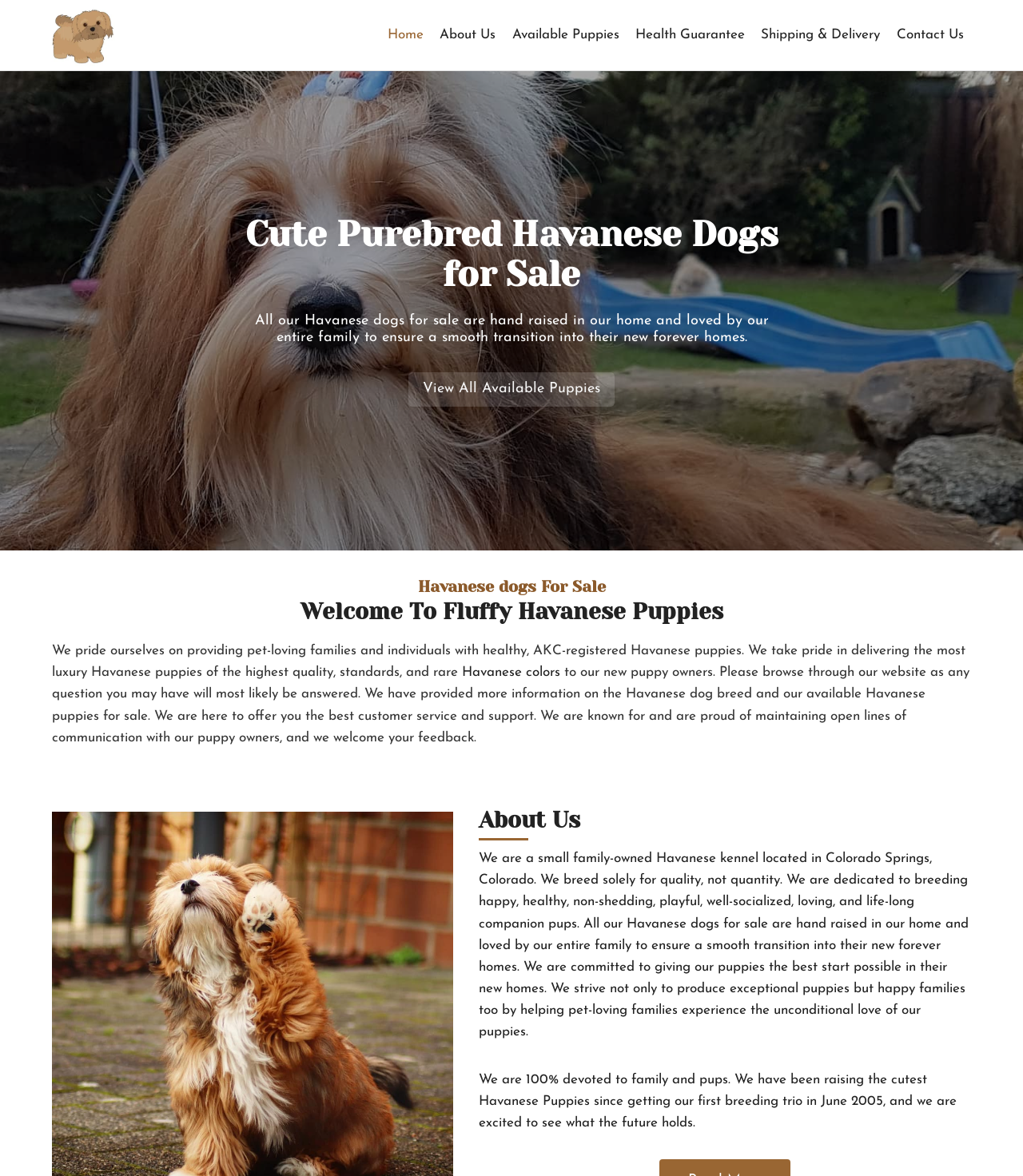Determine the bounding box coordinates for the HTML element described here: "Shipping & Delivery".

[0.736, 0.014, 0.868, 0.046]